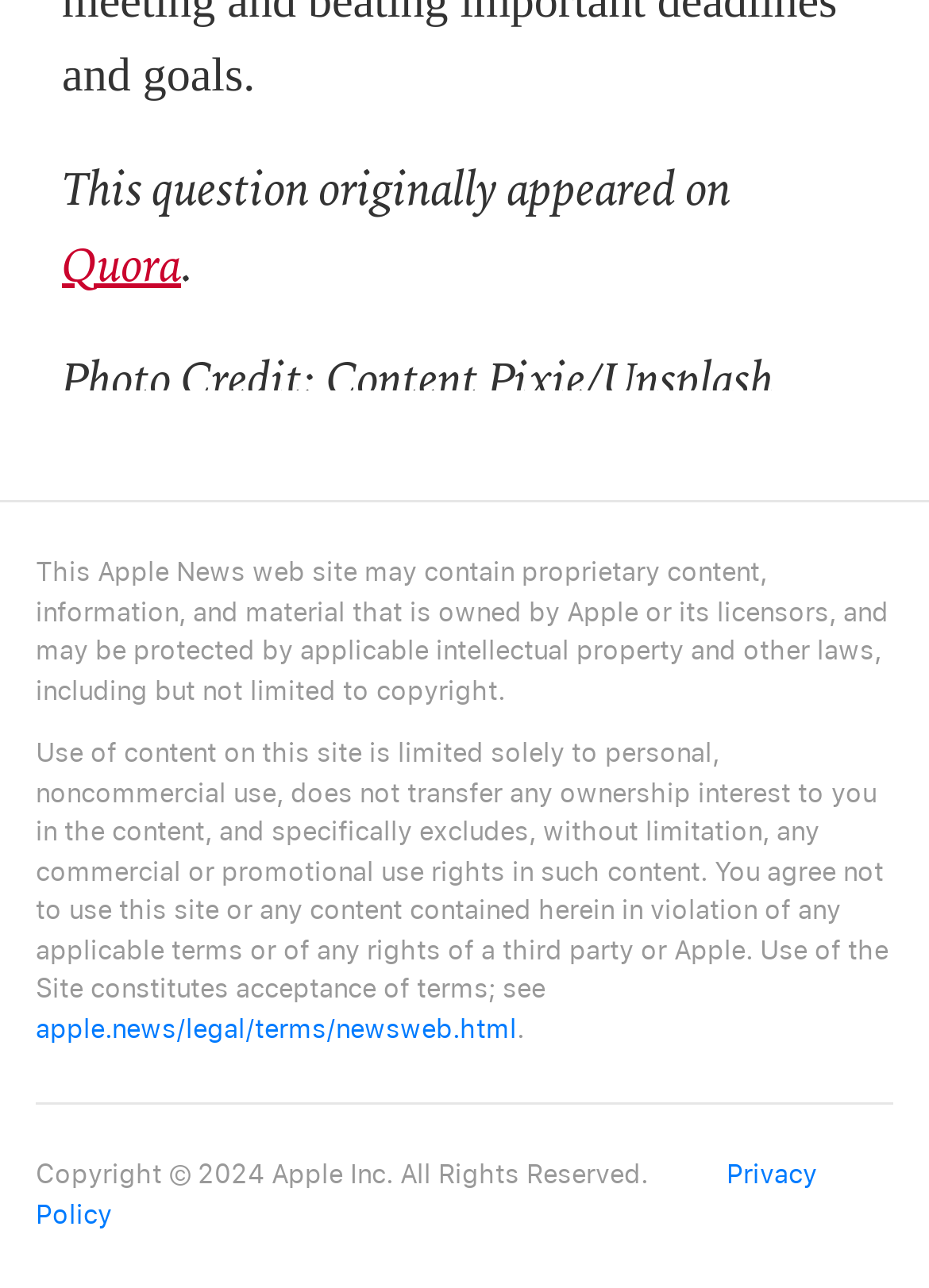Respond to the question below with a single word or phrase:
What is the purpose of using the site's content?

Personal, noncommercial use